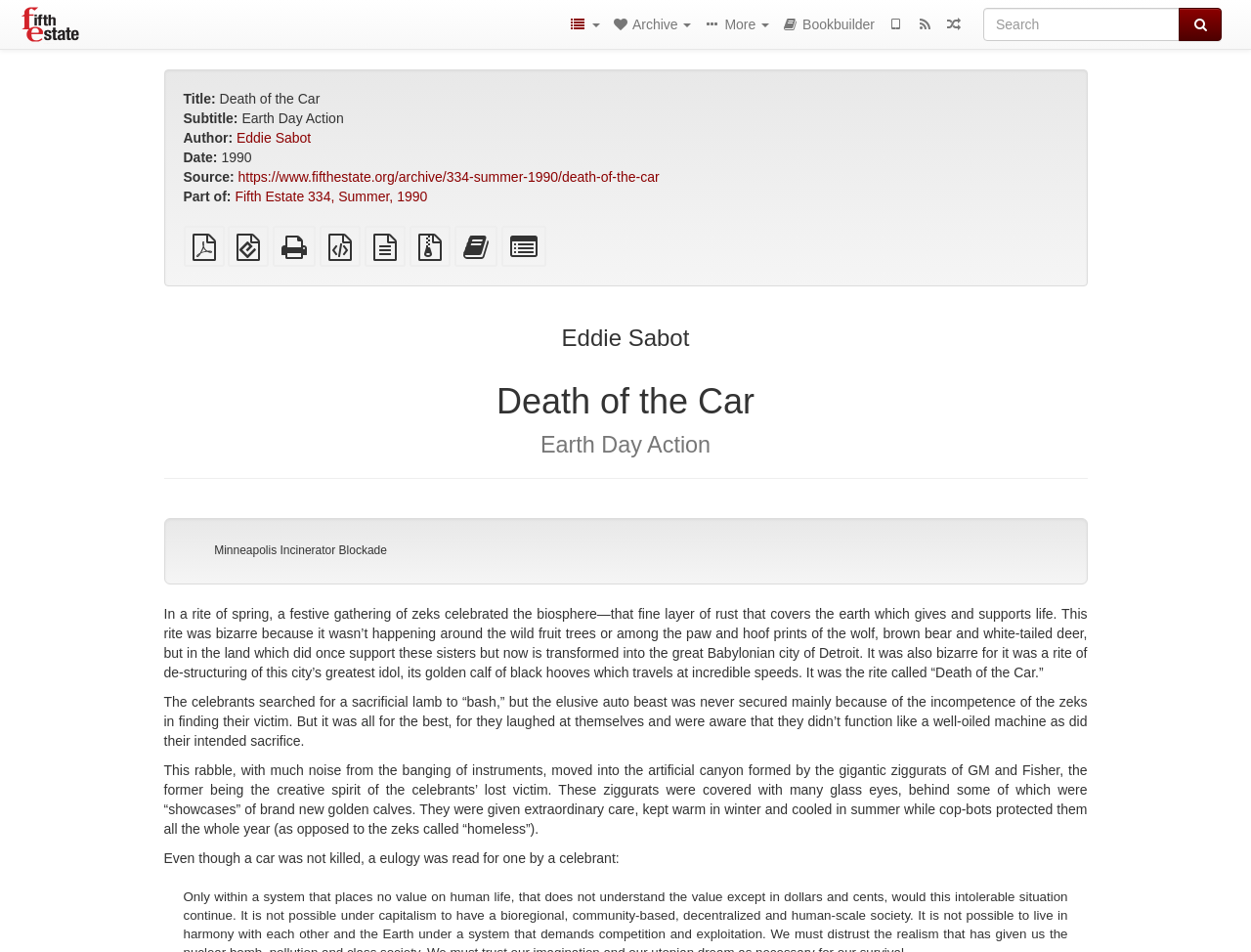Identify the bounding box coordinates of the HTML element based on this description: "Eddie Sabot".

[0.189, 0.137, 0.249, 0.153]